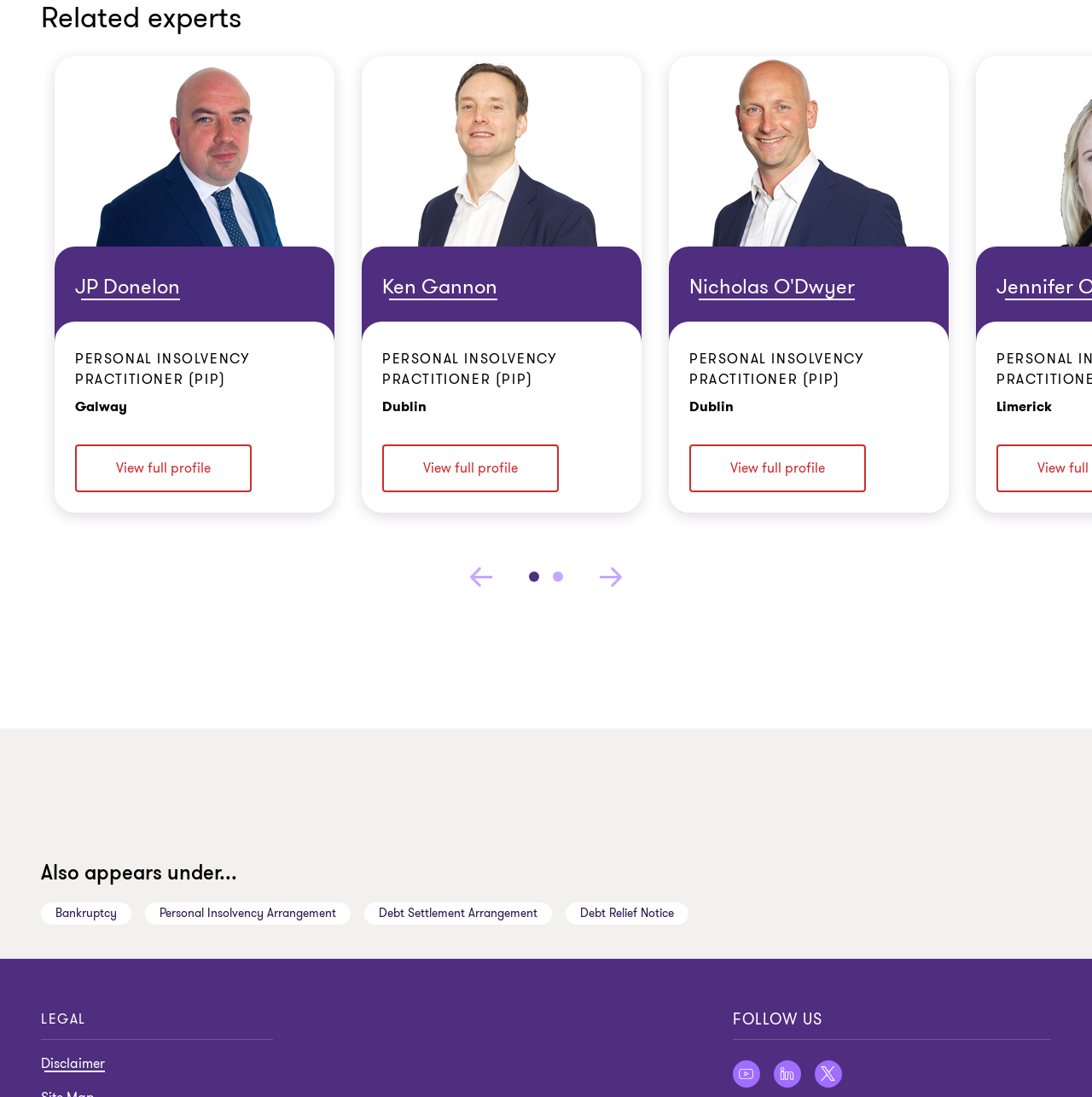Please answer the following query using a single word or phrase: 
What is the profession of JP Donelon?

Personal Insolvency Practitioner